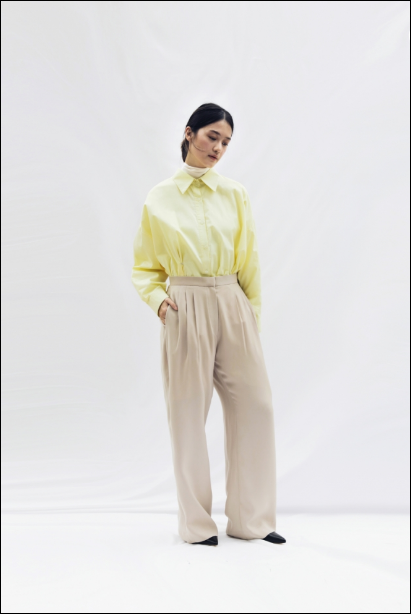Give a thorough and detailed caption for the image.

In this stylish image, a model poses elegantly against a soft white background, showcasing a contemporary fashion ensemble. She wears a light yellow oversized shirt with a classic collar, exuding a fresh and modern vibe. The shirt is complemented by high-waisted, loose-fitting beige trousers, which add a touch of sophistication to the look. Her stance, with one hand casually tucked into her pocket, highlights the relaxed yet chic nature of the outfit. The ensemble is paired with sleek black shoes, completing the look with a subtle elegance. This fashion choice reflects a blend of comfort and style, perfect for various occasions.